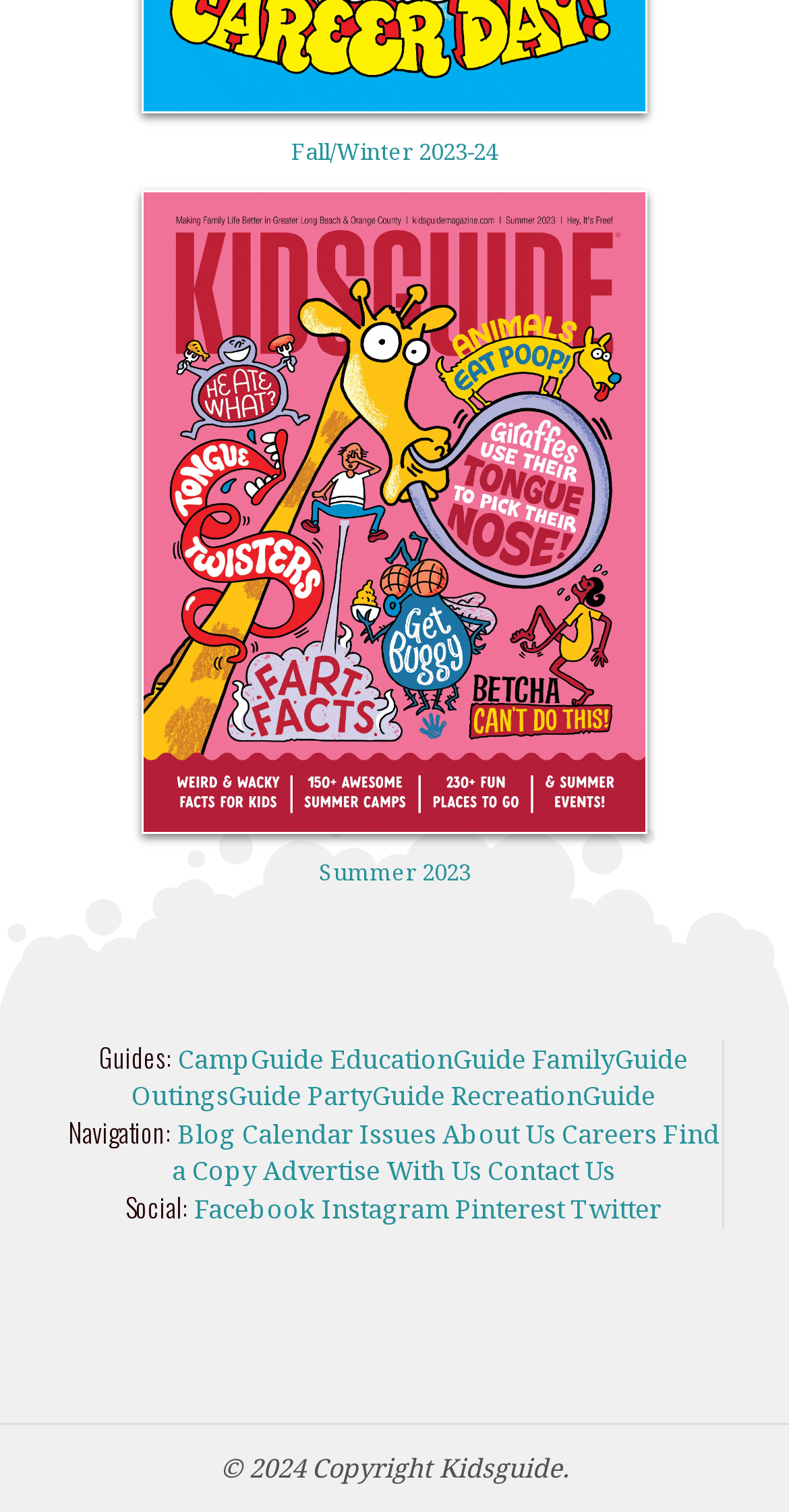Look at the image and answer the question in detail:
What is the last navigation link?

I looked at the links under the 'Navigation:' heading and found that the last link is 'Careers', which is located at the bottom of the navigation section.